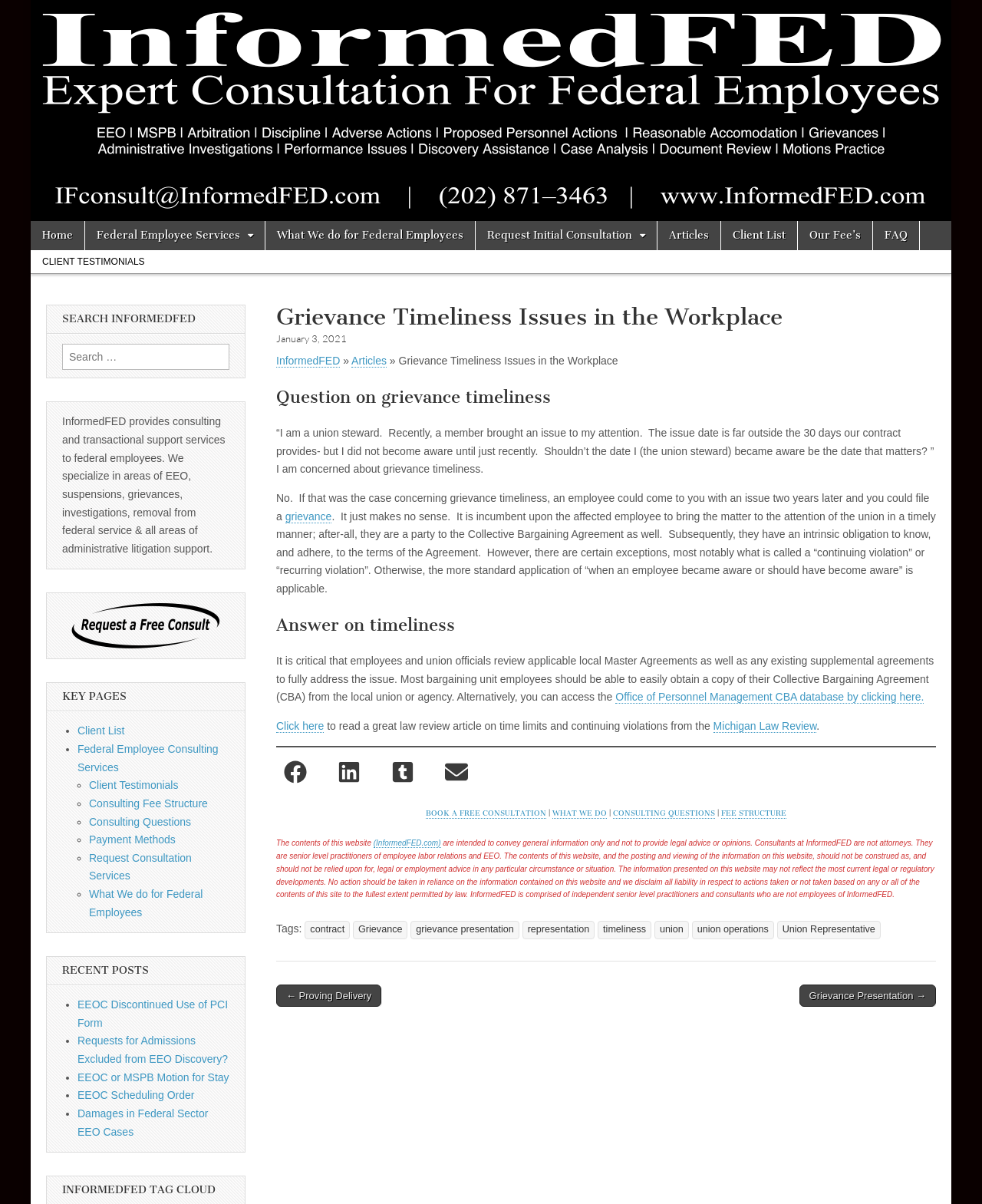Identify the coordinates of the bounding box for the element that must be clicked to accomplish the instruction: "Click the Facebook link".

None